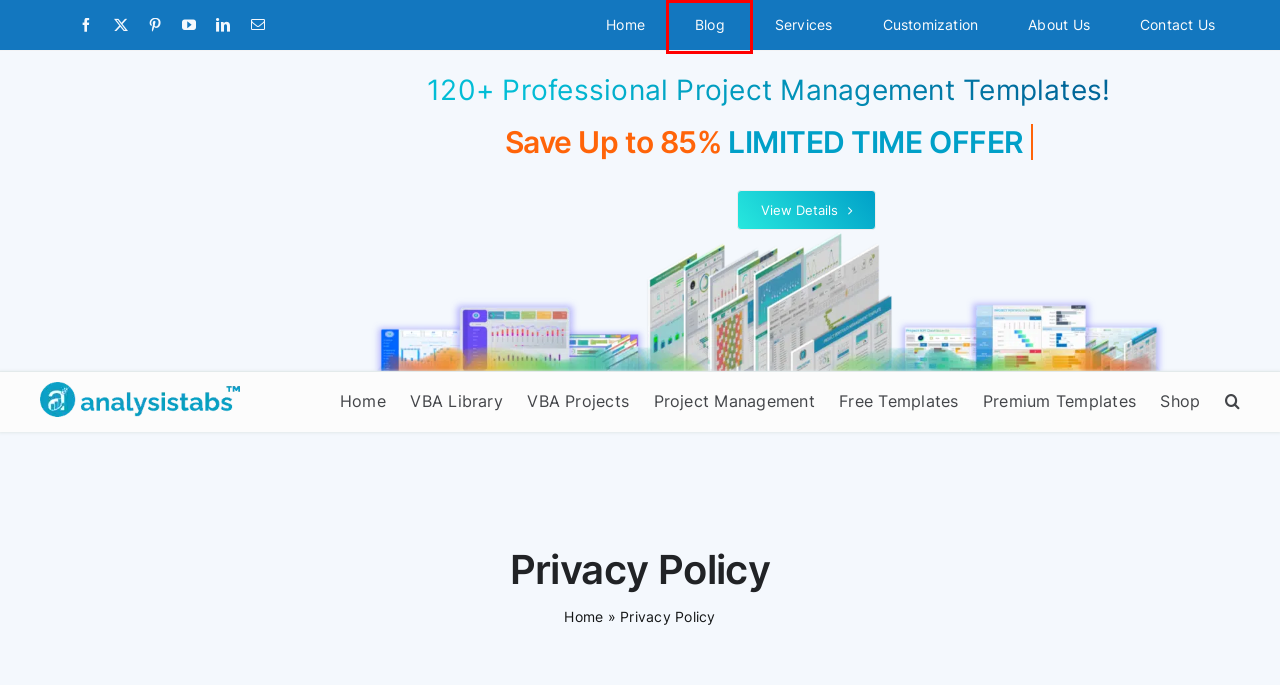Take a look at the provided webpage screenshot featuring a red bounding box around an element. Select the most appropriate webpage description for the page that loads after clicking on the element inside the red bounding box. Here are the candidates:
A. Customization Services - Analysistabs
B. Free Excel, VBA, SQL, SAS and Data Analysis Tutorials - ANALYSISTABS
C. Professional Project Management Templates and VBA Blog
D. Project Management | Excel | PPT | Word Templates & Tools
E. 120+ Project Management Templates - Analysistabs
F. BLOG - Analysistabs
G. Realtime VBA Projects: Code Examples to Automate Your Tasks - Analysistabs
H. Contact Us - Analysistabs

F